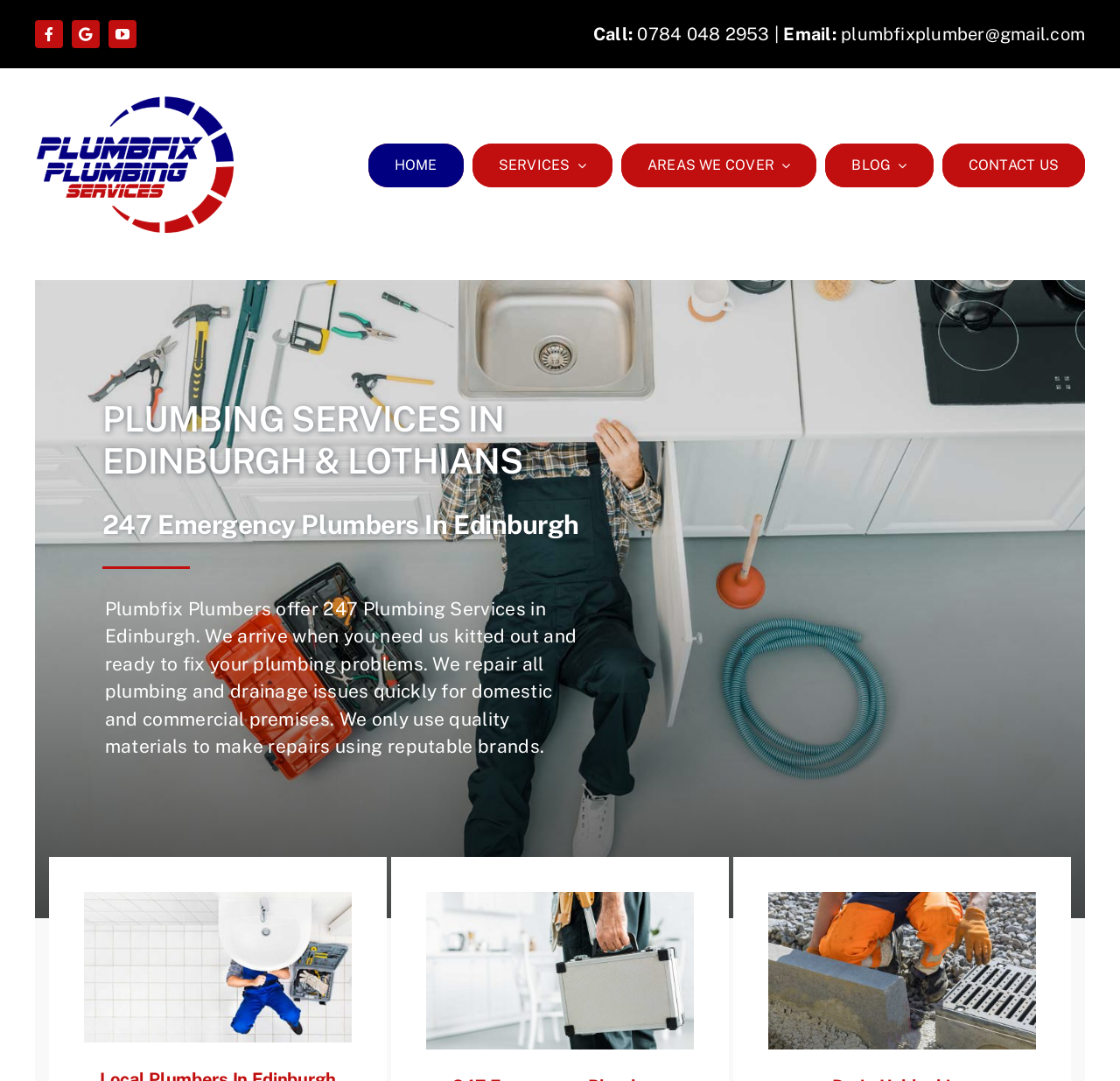Answer the question with a brief word or phrase:
What is the email address to contact for plumbing services?

plumbfixplumber@gmail.com